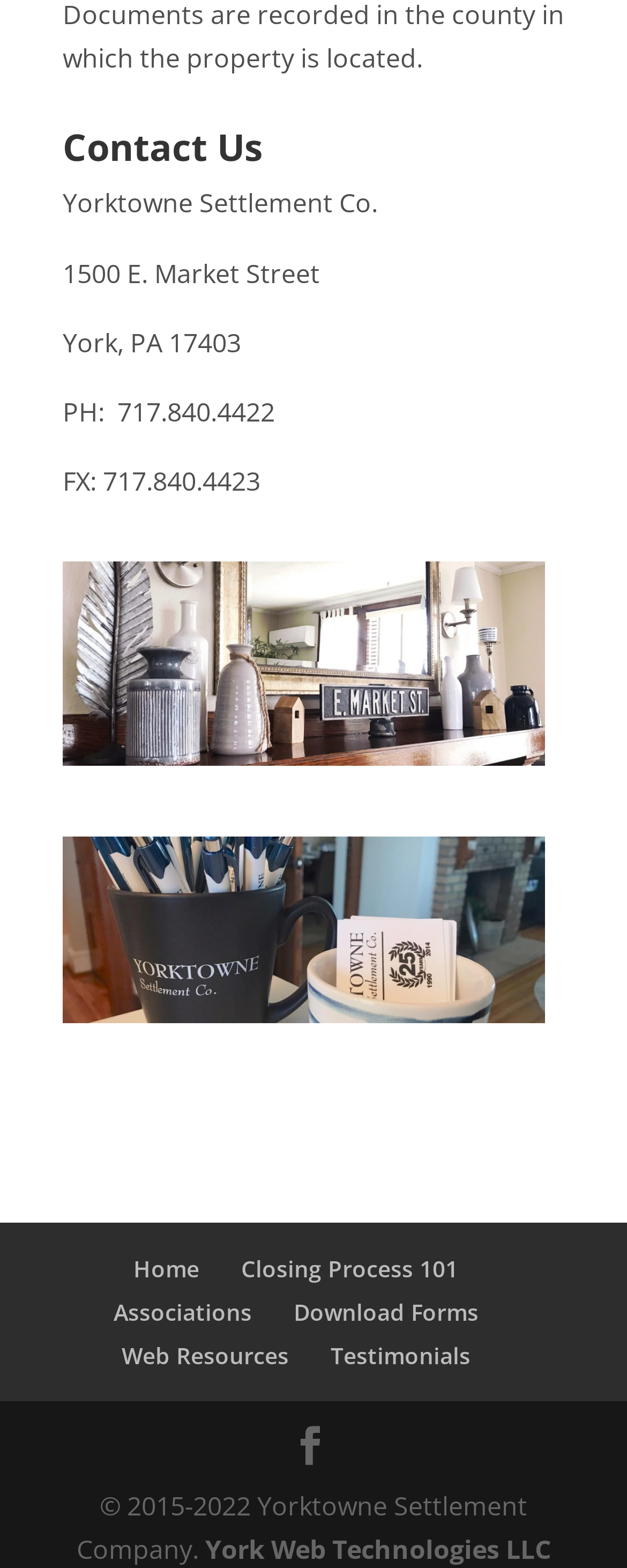What is the company name?
Can you offer a detailed and complete answer to this question?

The company name can be found in the StaticText element with the text 'Yorktowne Settlement Co.' located at the top of the webpage, with a bounding box coordinate of [0.1, 0.118, 0.603, 0.141].